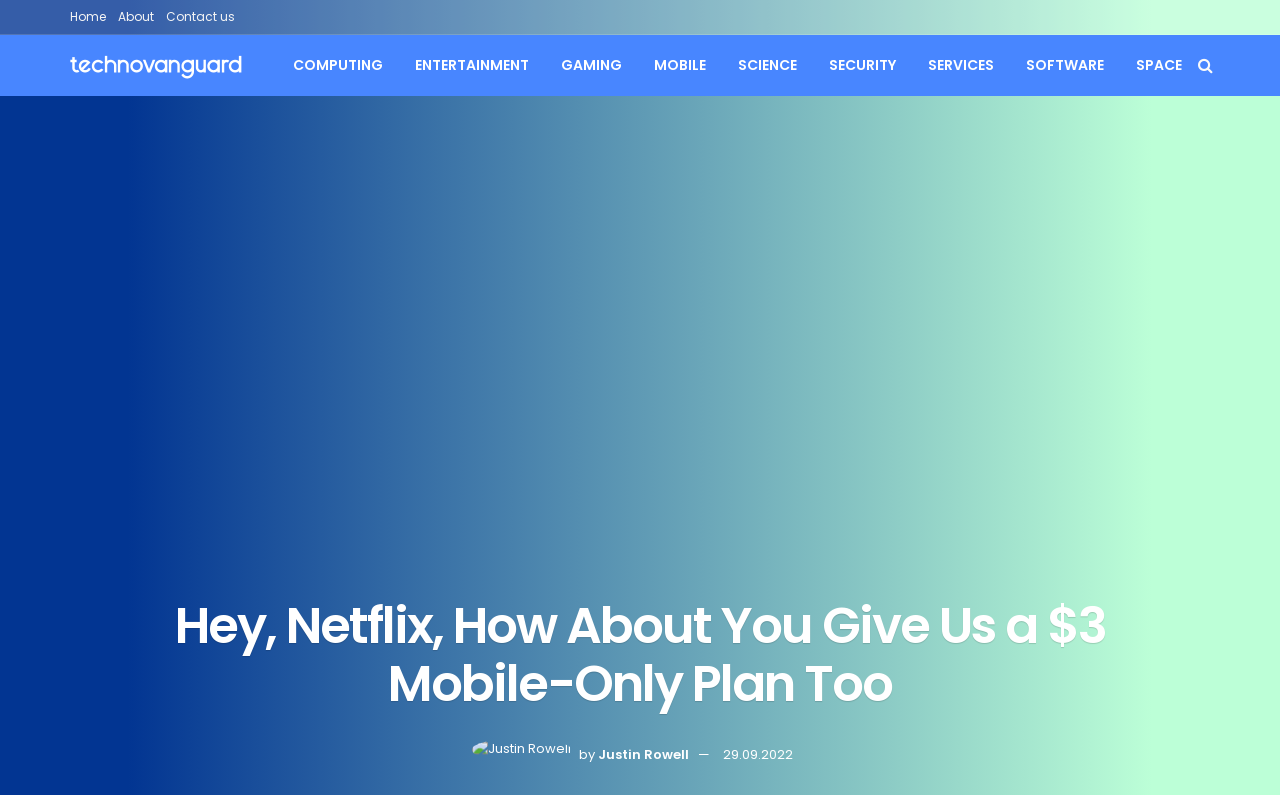Please extract and provide the main headline of the webpage.

Hey, Netflix, How About You Give Us a $3 Mobile-Only Plan Too